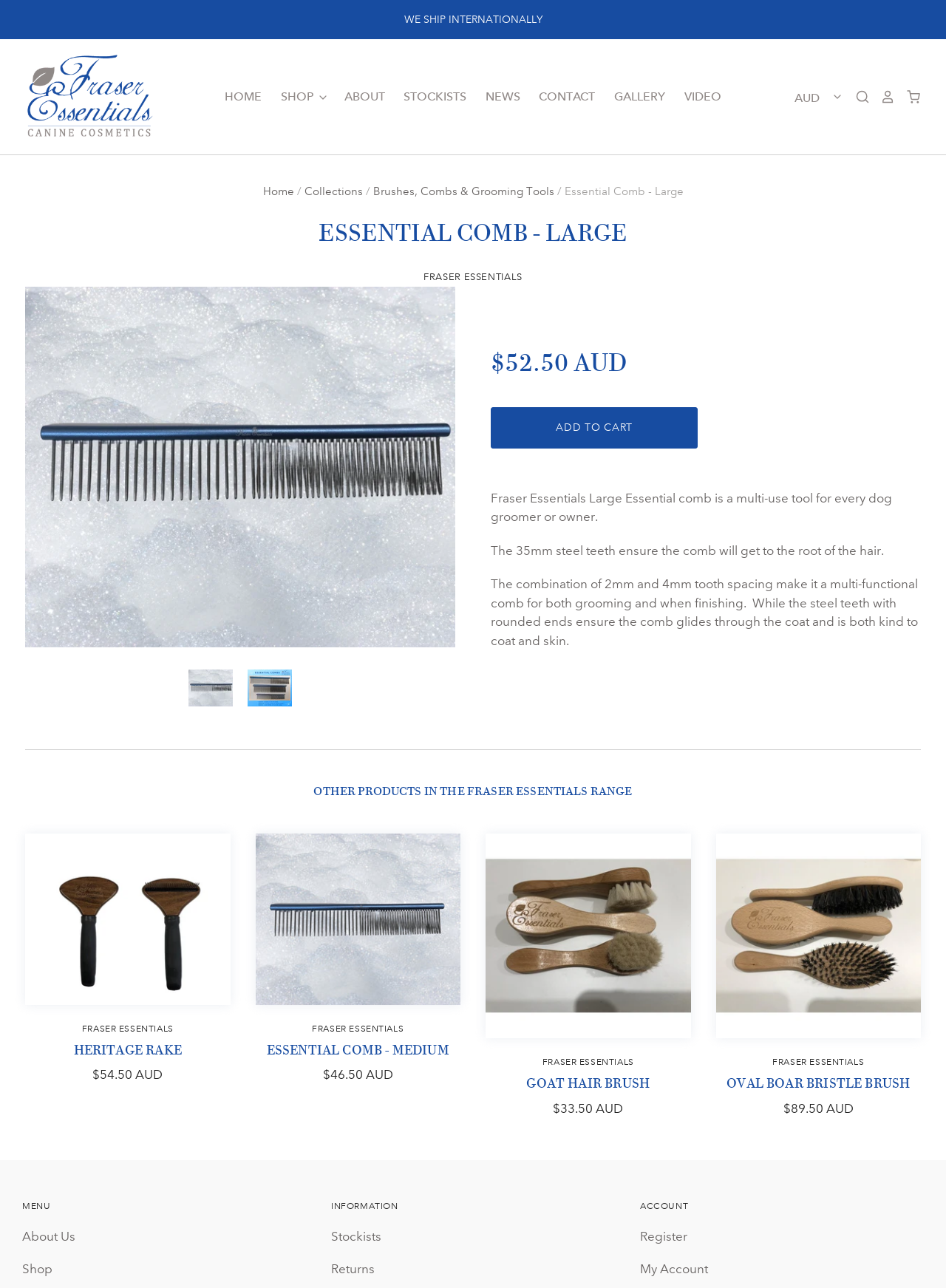What is the purpose of the comb according to the product description?
Based on the image, provide your answer in one word or phrase.

Multi-use tool for dog groomer or owner